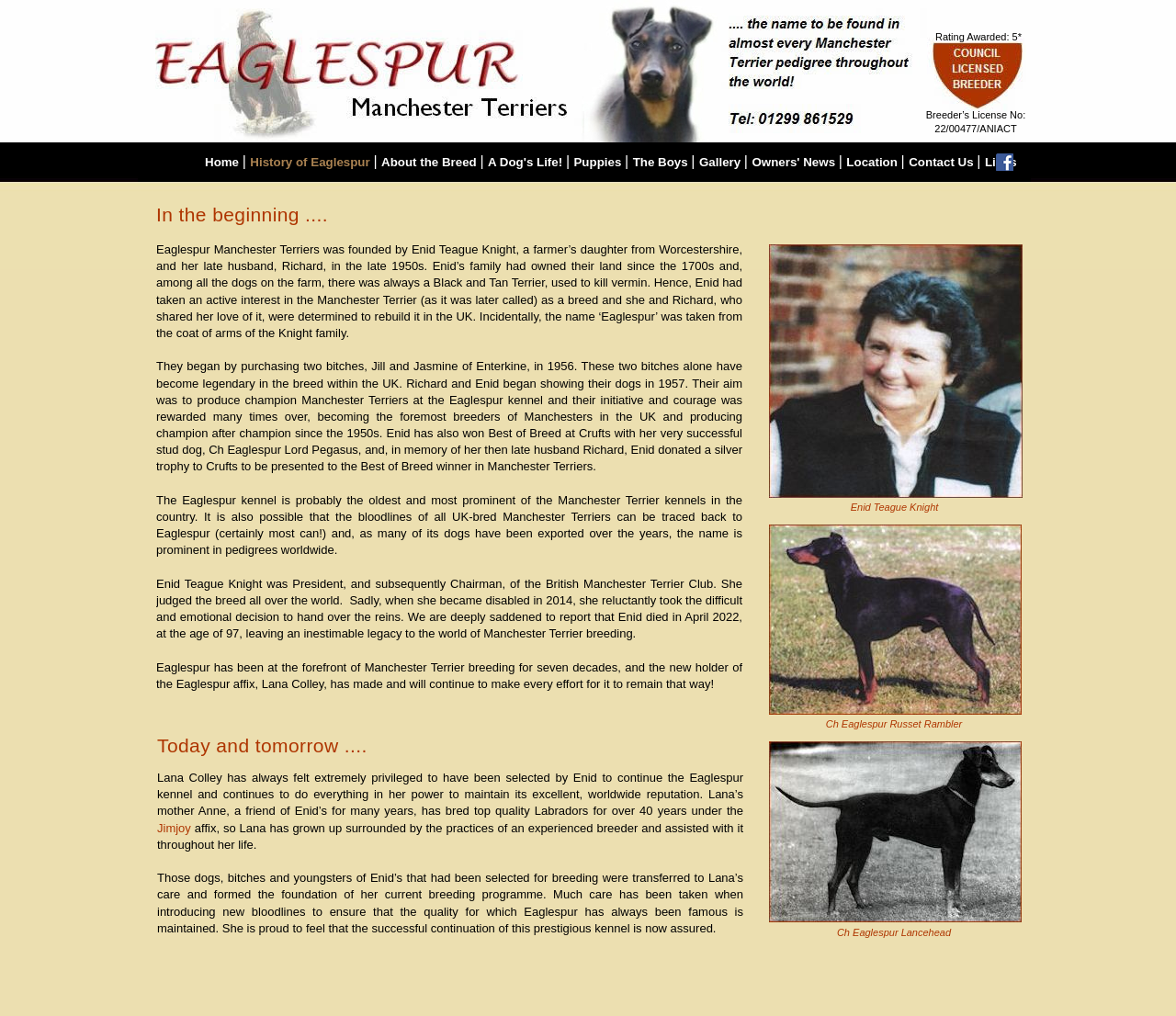What is the name of the founder of Eaglespur kennel?
Kindly offer a comprehensive and detailed response to the question.

I found this answer by reading the text on the webpage, which mentions Enid Teague Knight as the founder of Eaglespur kennel and provides a brief biography of her.